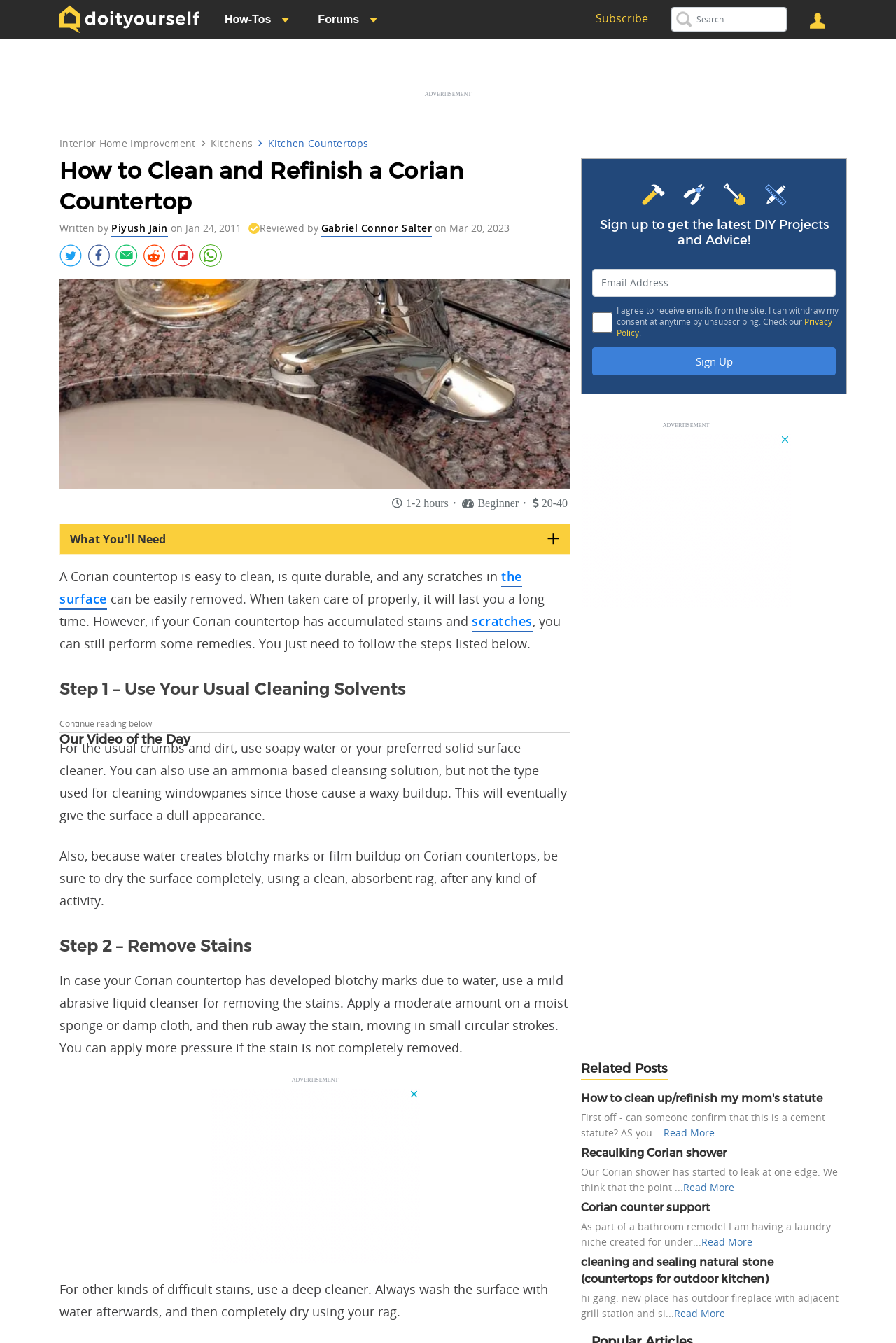Find the bounding box coordinates of the element I should click to carry out the following instruction: "Read more about How to clean up/refinish my mom's statute".

[0.648, 0.811, 0.945, 0.849]